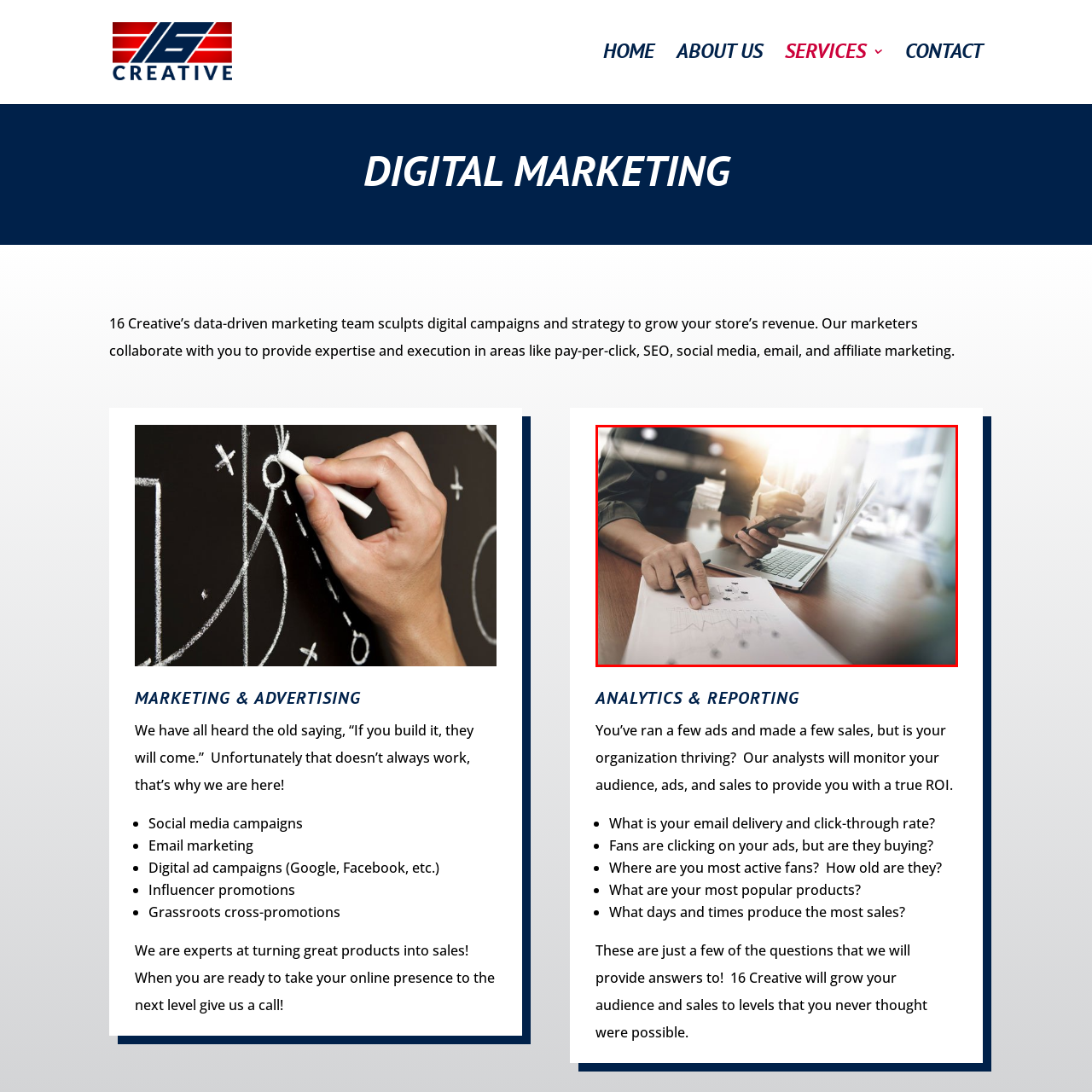Create a thorough and descriptive caption for the photo marked by the red boundary.

In this image, a professional is engaged in a data analysis task, highlighting the importance of analytics in digital marketing strategies. The individual, seated at a wooden desk, is focusing on a printed report displaying various graphs and metrics, which indicates performance insights. With one hand, they point directly at a chart, possibly discussing key performance indicators or trends that need addressing. The other hand holds a smartphone, suggesting they are likely multitasking or communicating findings with a colleague. In the background, a laptop is open, further emphasizing a tech-savvy approach to data management. The soft focus of light filtering into the scene creates an atmosphere of modernity and productivity, underlying the role of analytics in enhancing organizational success and driving sales growth. This image aligns well with the themes of the webpage's digital marketing and analytics services, where data-driven strategies are crucial for improving client results.